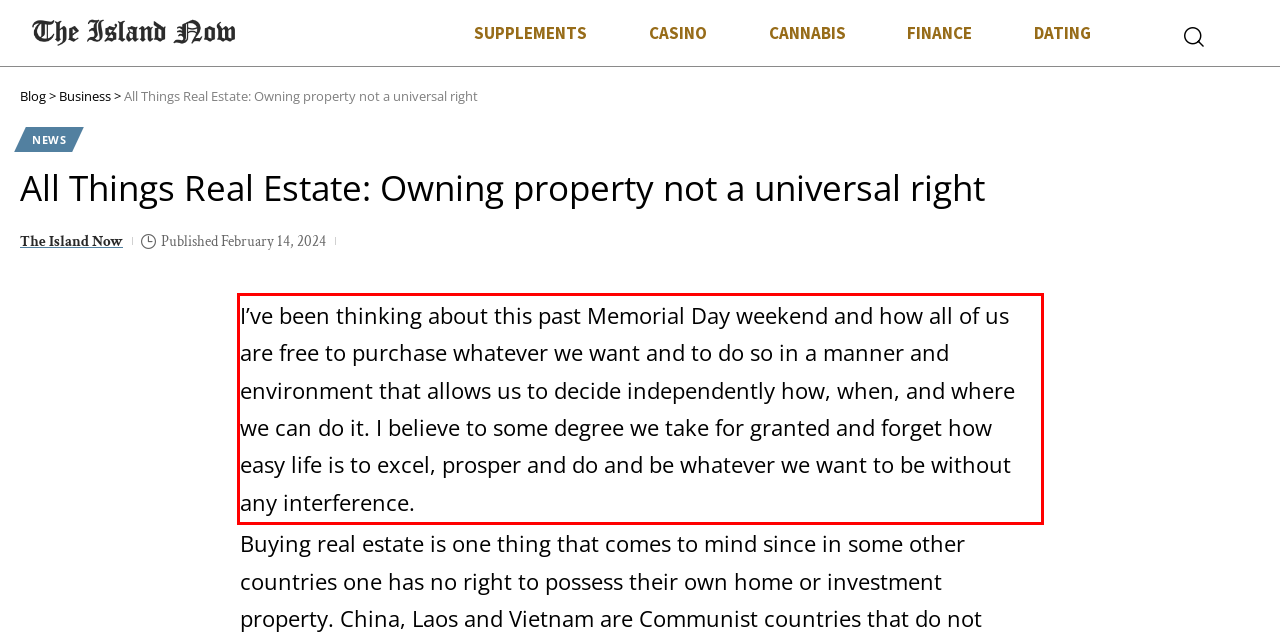You are presented with a screenshot containing a red rectangle. Extract the text found inside this red bounding box.

I’ve been thinking about this past Memorial Day weekend and how all of us are free to purchase whatever we want and to do so in a manner and environment that allows us to decide independently how, when, and where we can do it. I believe to some degree we take for granted and forget how easy life is to excel, prosper and do and be whatever we want to be without any interference.